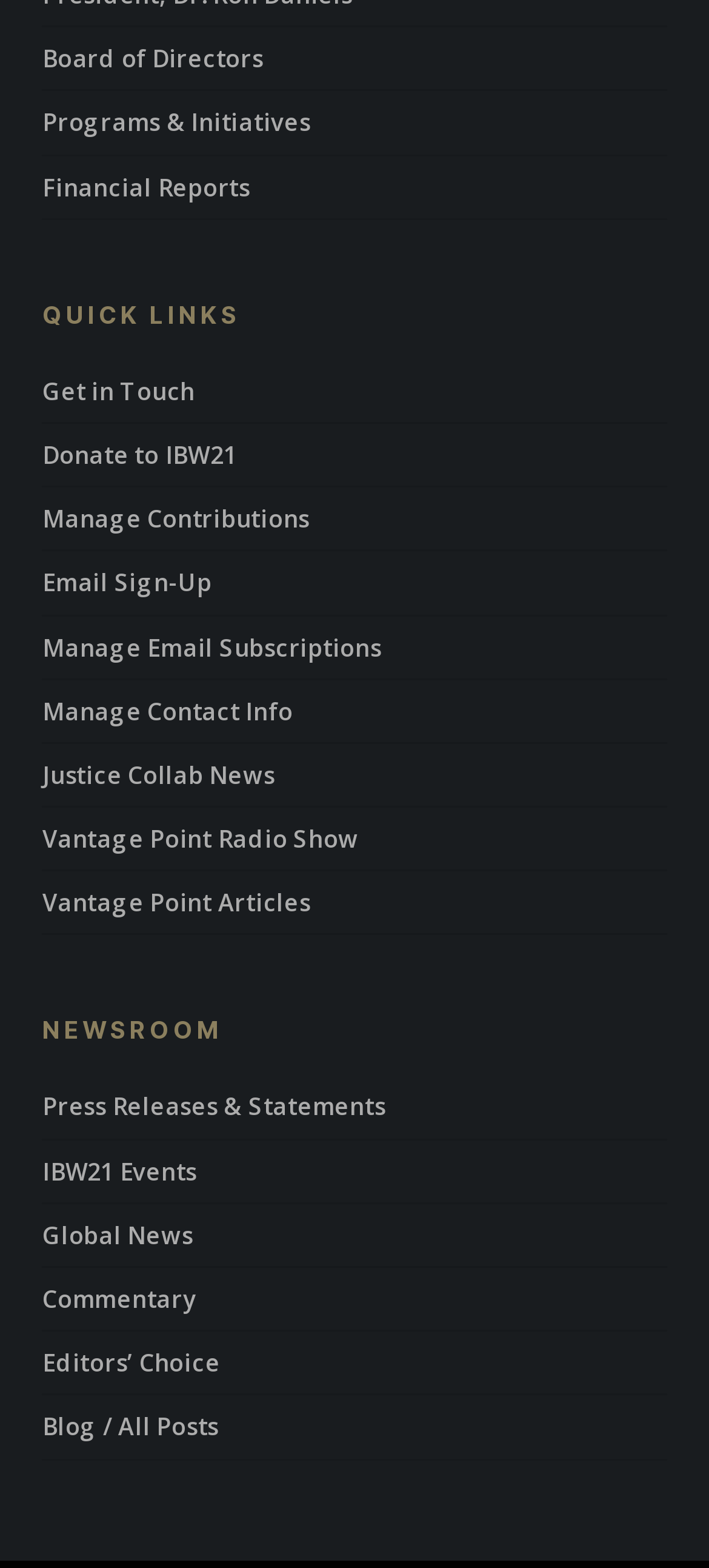What is the first link under QUICK LINKS?
Refer to the image and provide a concise answer in one word or phrase.

Get in Touch